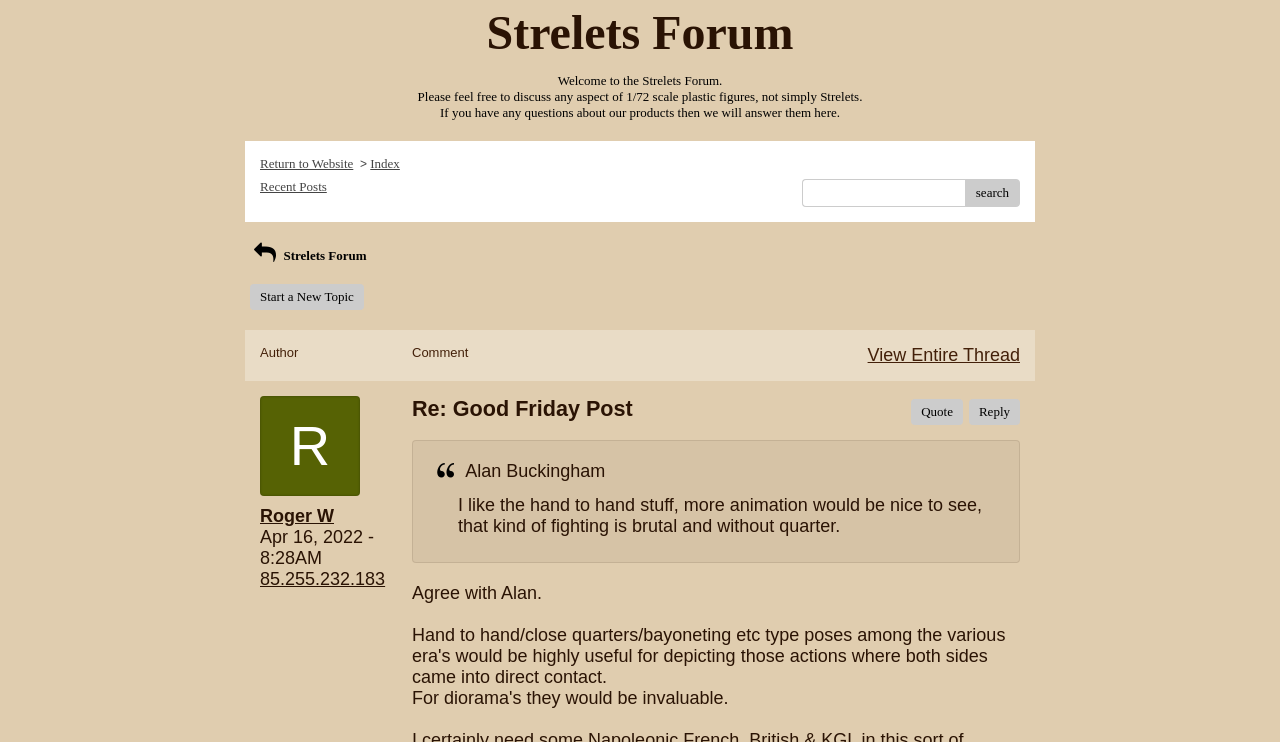Find the bounding box coordinates of the clickable region needed to perform the following instruction: "Search in the forum". The coordinates should be provided as four float numbers between 0 and 1, i.e., [left, top, right, bottom].

[0.754, 0.241, 0.797, 0.279]